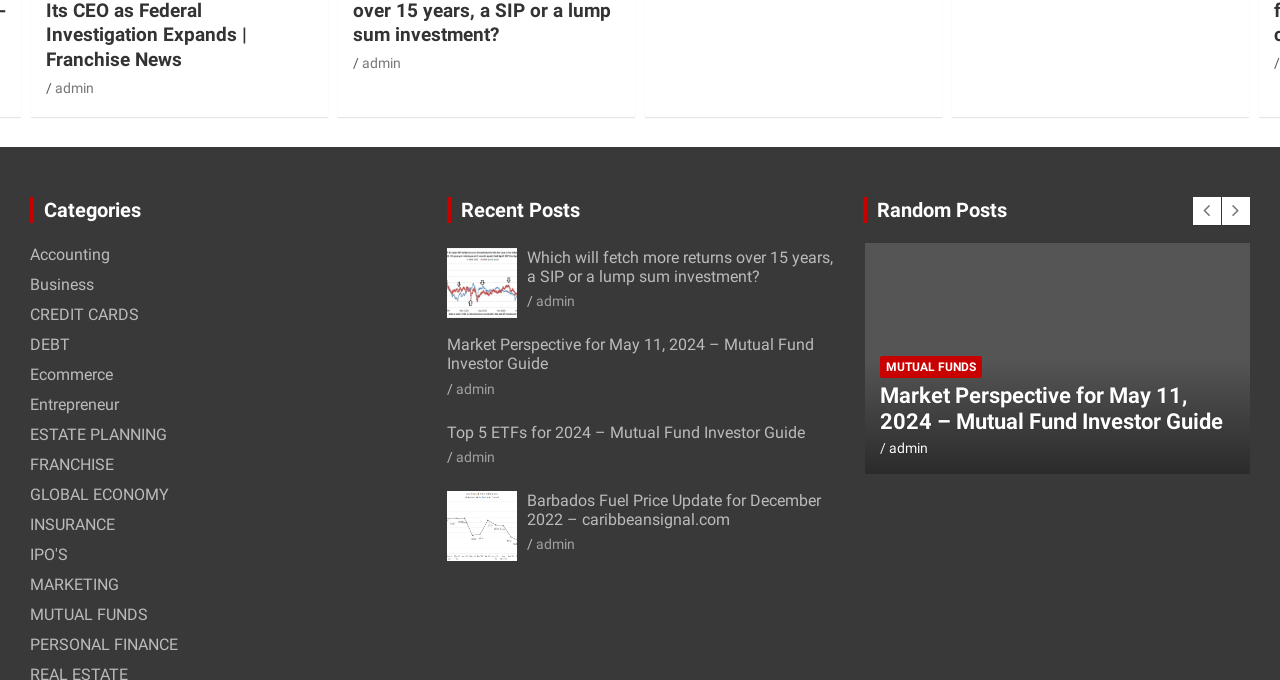How many 'admin' links are there?
Refer to the image and provide a concise answer in one word or phrase.

5